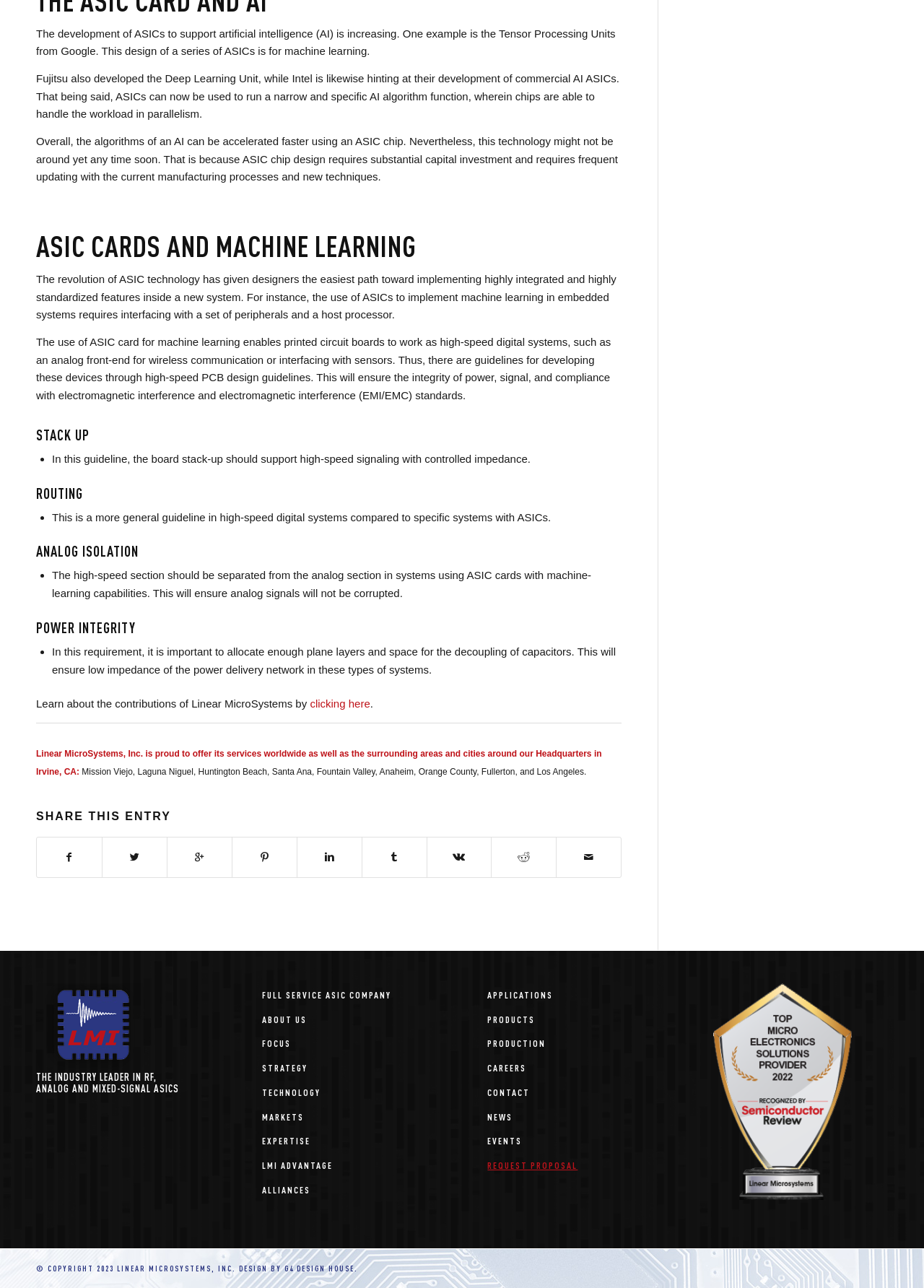What is the purpose of separating the high-speed section from the analog section?
Please utilize the information in the image to give a detailed response to the question.

According to the article, separating the high-speed section from the analog section is necessary to prevent analog signals from being corrupted in systems using ASIC cards with machine-learning capabilities.